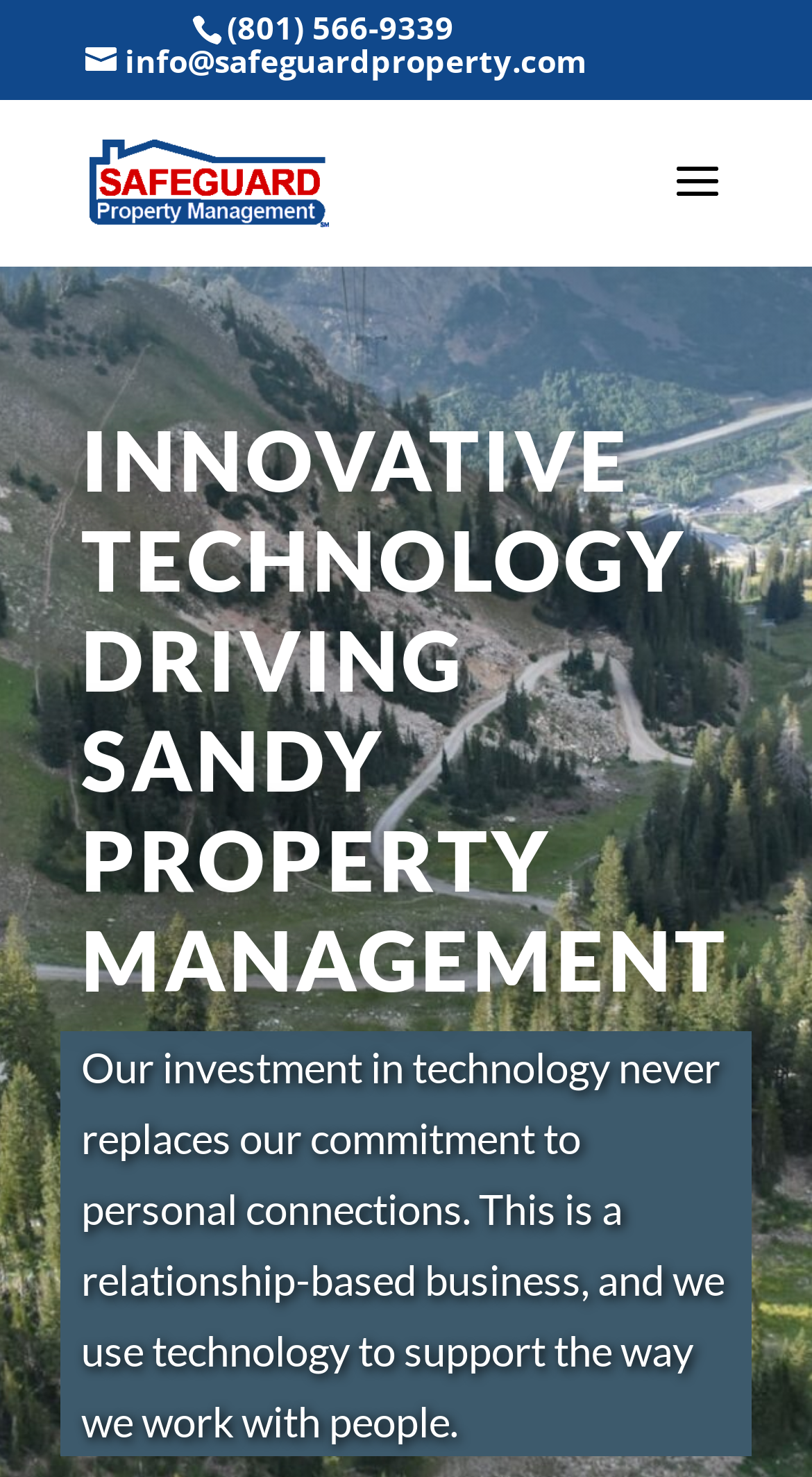Provide the bounding box coordinates for the UI element that is described as: "name="s" placeholder="Search …" title="Search for:"".

[0.463, 0.067, 0.823, 0.07]